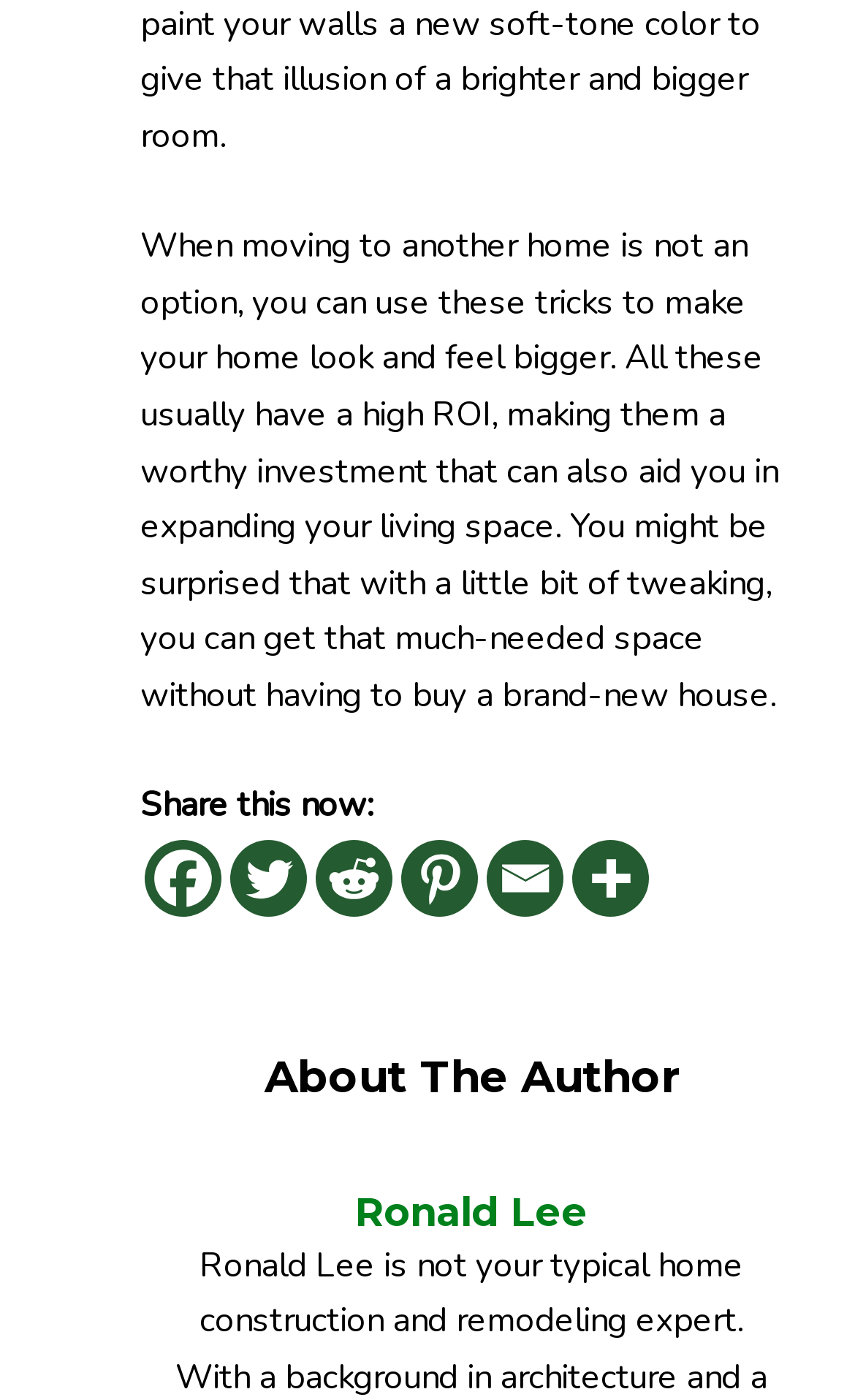What is located below the social media sharing links?
Give a detailed response to the question by analyzing the screenshot.

The element located below the social media sharing links can be determined by analyzing the bounding box coordinates of the link elements with IDs 294 to 299, which reveals that the 'More' link element with ID 299 is located below them.